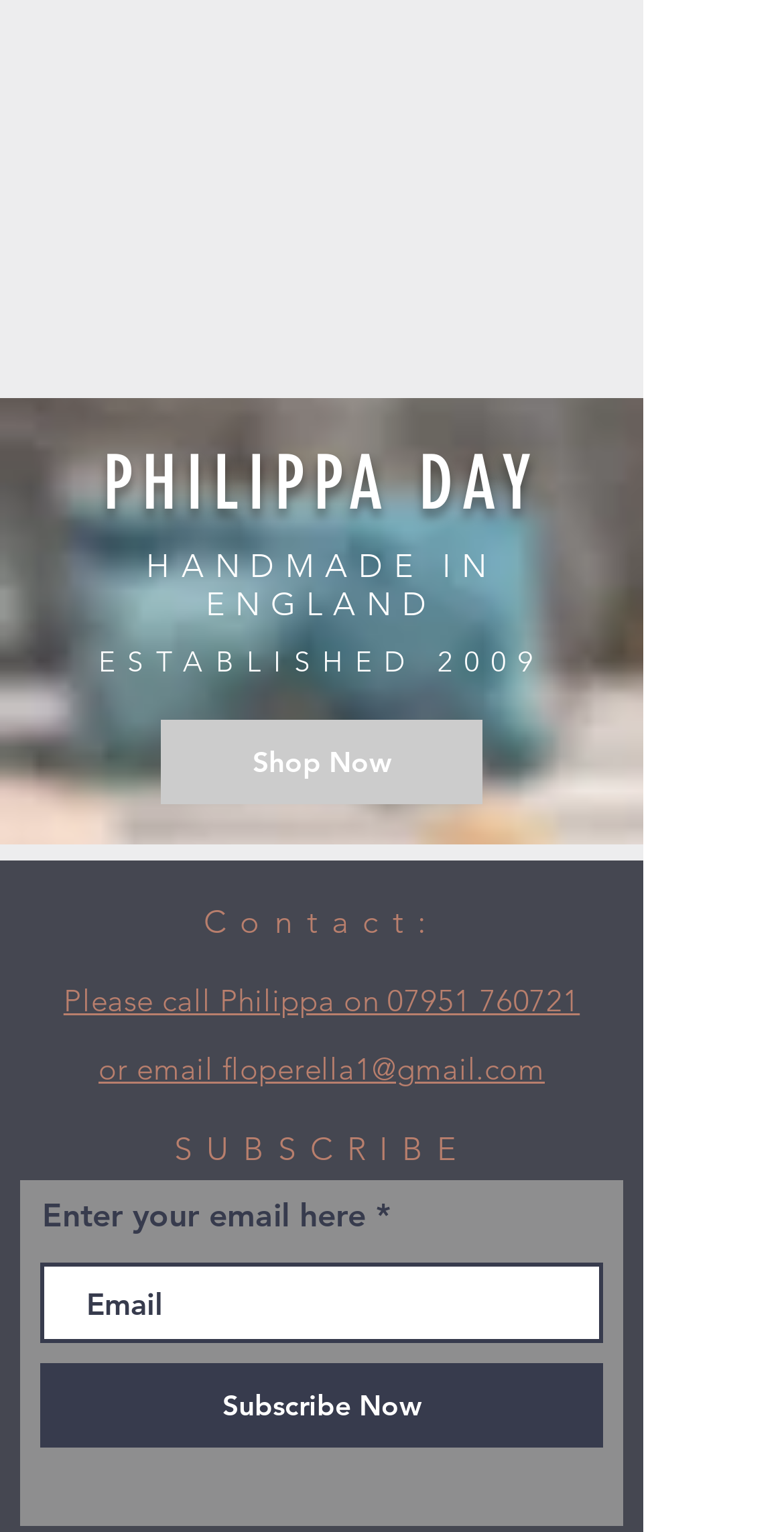Answer the question briefly using a single word or phrase: 
How many social media platforms are listed?

2